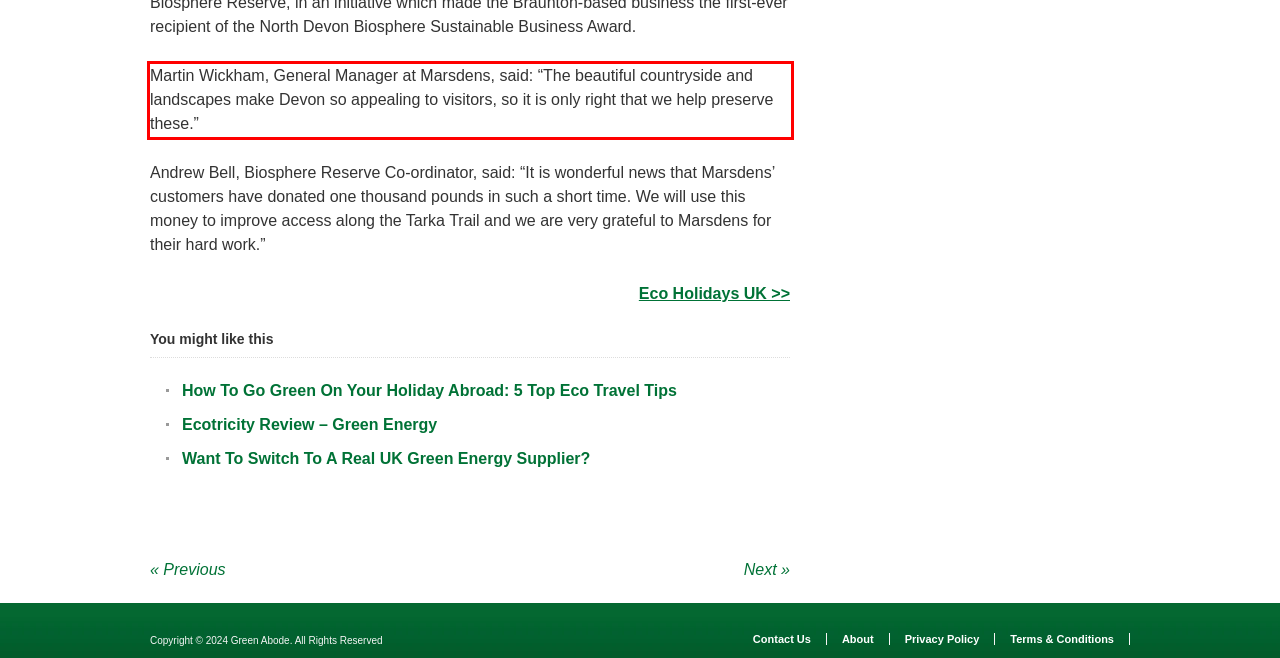From the screenshot of the webpage, locate the red bounding box and extract the text contained within that area.

Martin Wickham, General Manager at Marsdens, said: “The beautiful countryside and landscapes make Devon so appealing to visitors, so it is only right that we help preserve these.”